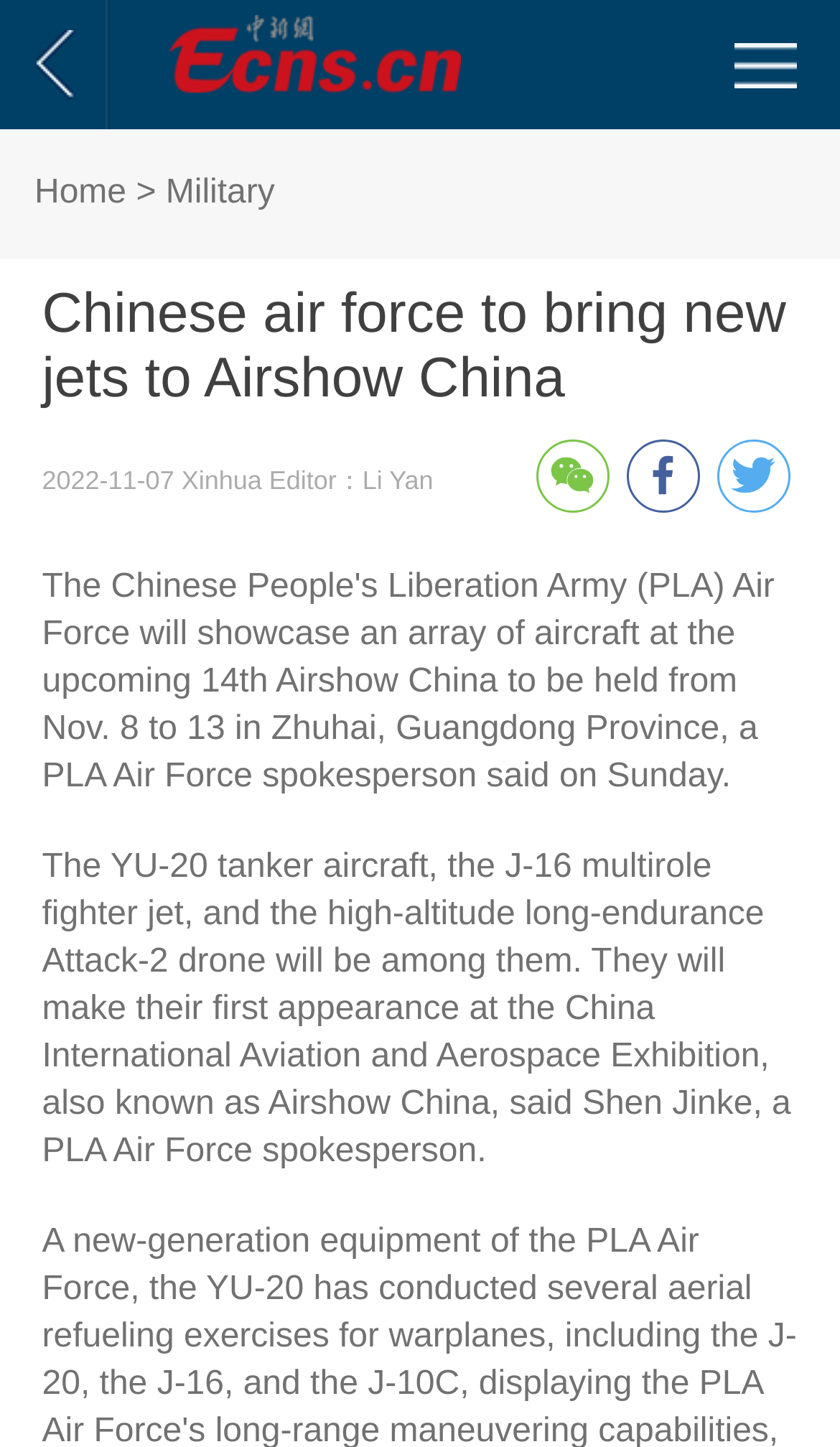What is the role of Shen Jinke?
Provide an in-depth and detailed answer to the question.

I found the role of Shen Jinke by reading the text in the StaticText element which states 'said Shen Jinke, a PLA Air Force spokesperson'.